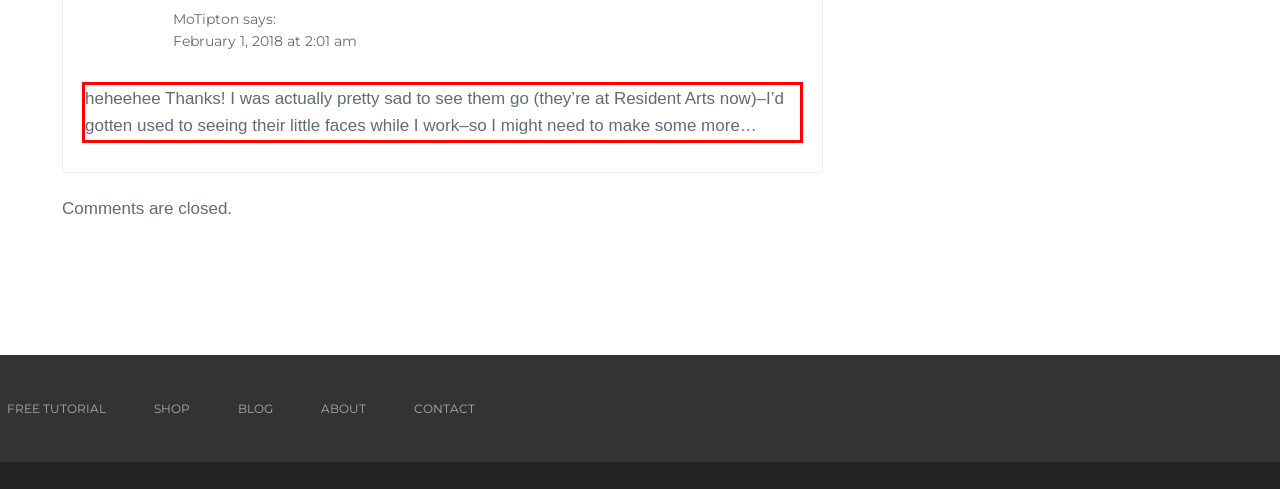View the screenshot of the webpage and identify the UI element surrounded by a red bounding box. Extract the text contained within this red bounding box.

heheehee Thanks! I was actually pretty sad to see them go (they’re at Resident Arts now)–I’d gotten used to seeing their little faces while I work–so I might need to make some more…